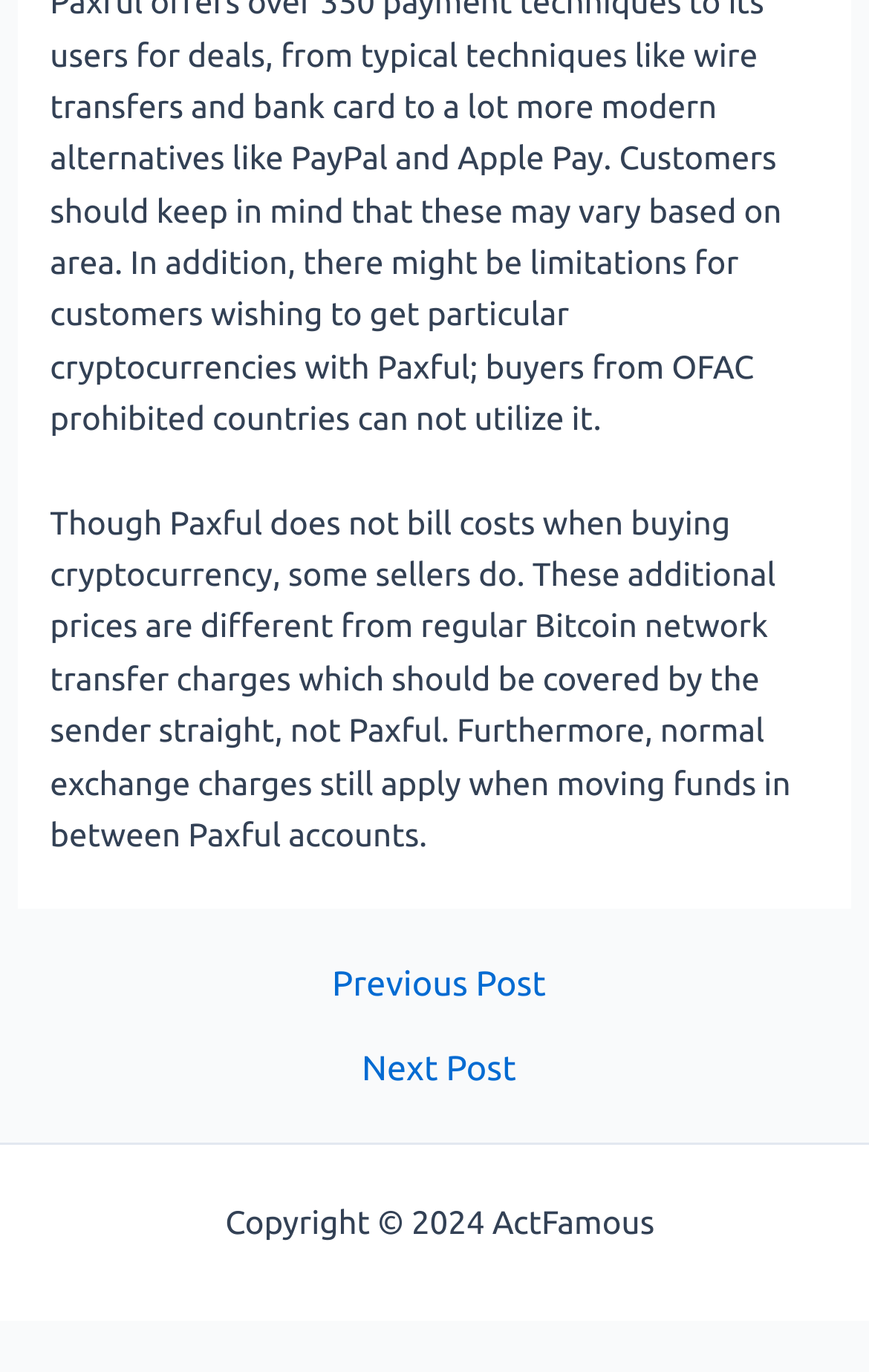Based on the provided description, "Next Post →", find the bounding box of the corresponding UI element in the screenshot.

[0.025, 0.766, 0.985, 0.791]